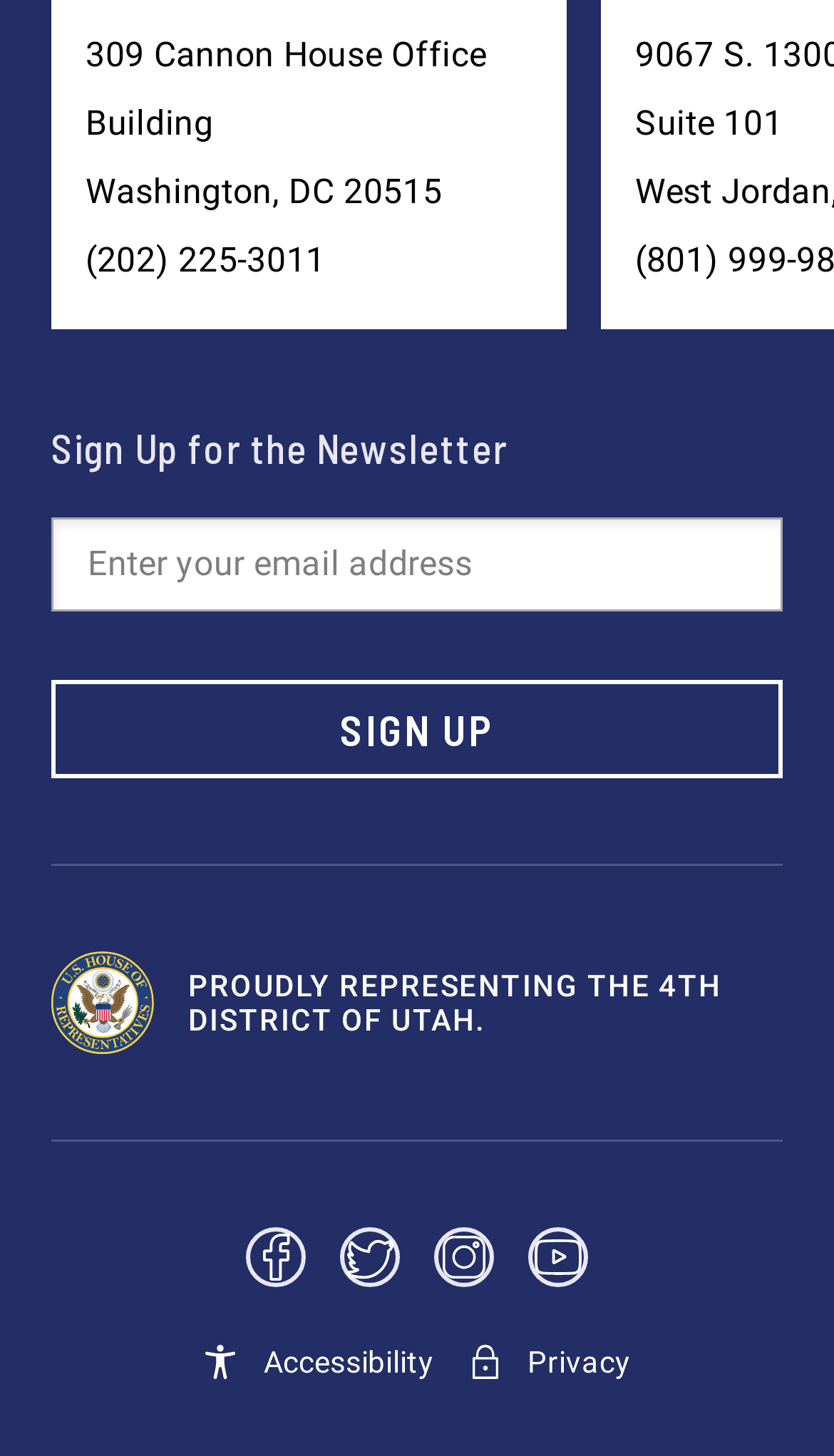Find and provide the bounding box coordinates for the UI element described here: "(202) 225-3011". The coordinates should be given as four float numbers between 0 and 1: [left, top, right, bottom].

[0.103, 0.164, 0.391, 0.192]